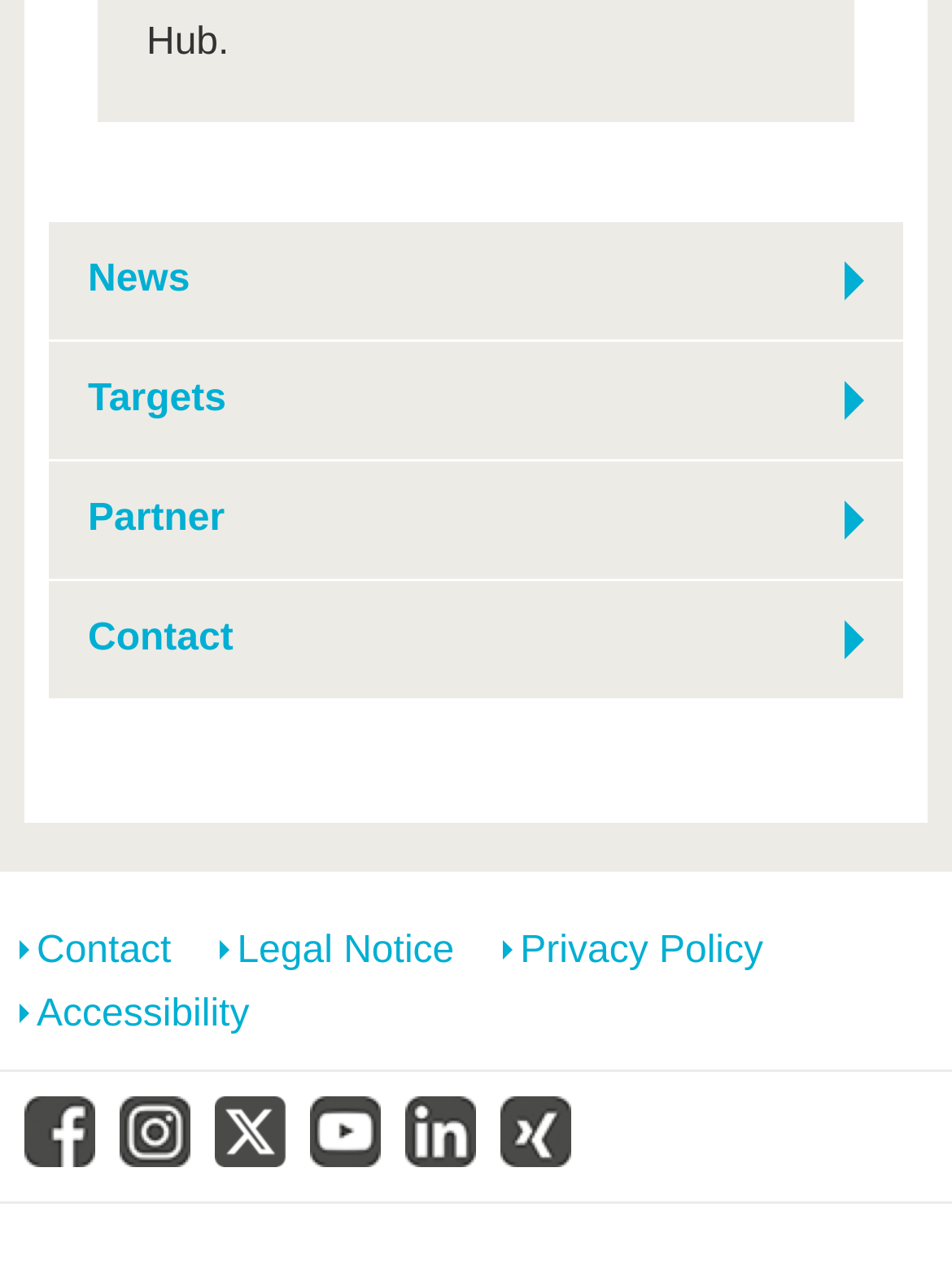Please look at the image and answer the question with a detailed explanation: What is the last link in the footer section?

I looked at the footer section of the webpage and found the last link, which is Xing, located at the bottom right corner.